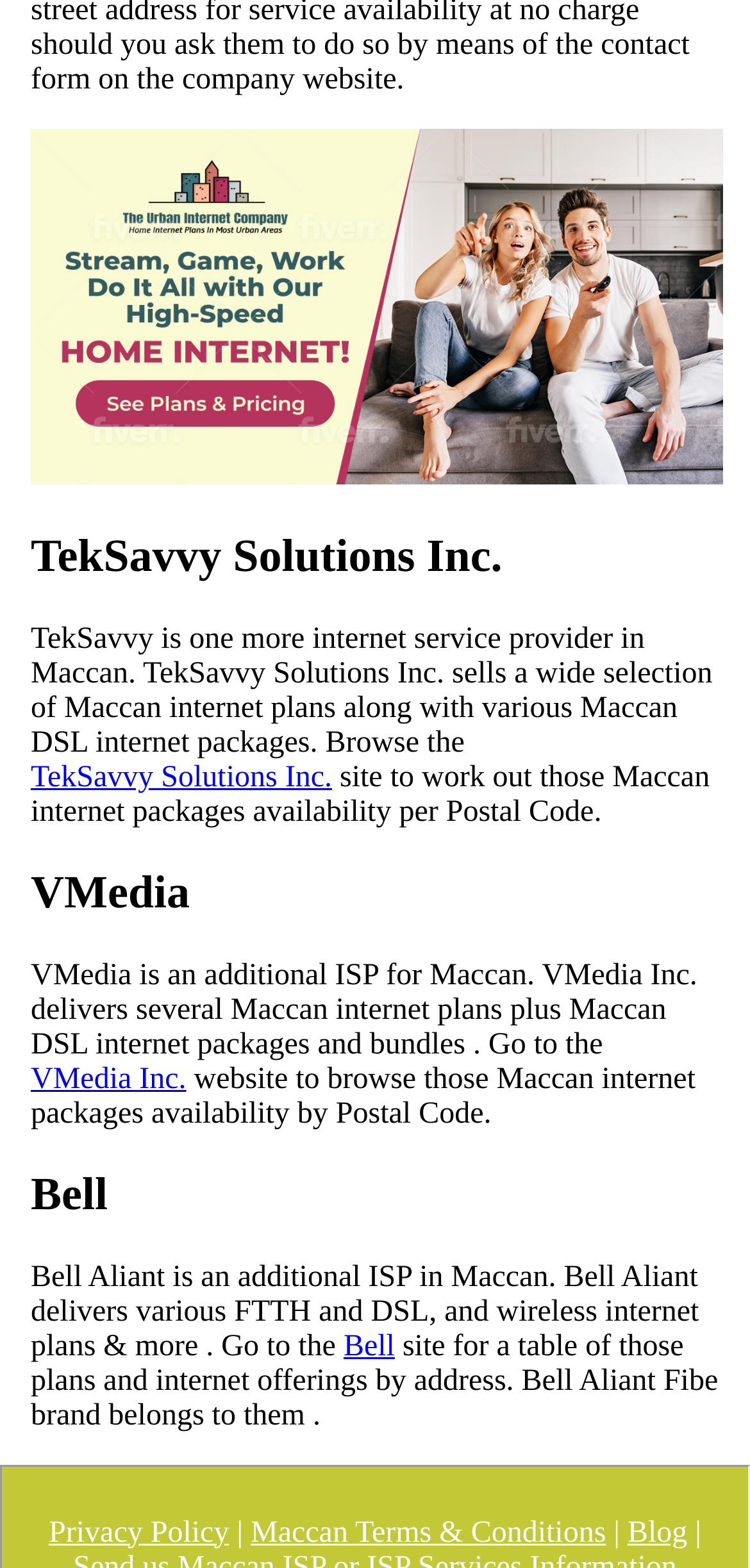Bounding box coordinates should be provided in the format (top-left x, top-left y, bottom-right x, bottom-right y) with all values between 0 and 1. Identify the bounding box for this UI element: Maccan Terms & Conditions

[0.334, 0.967, 0.808, 0.989]